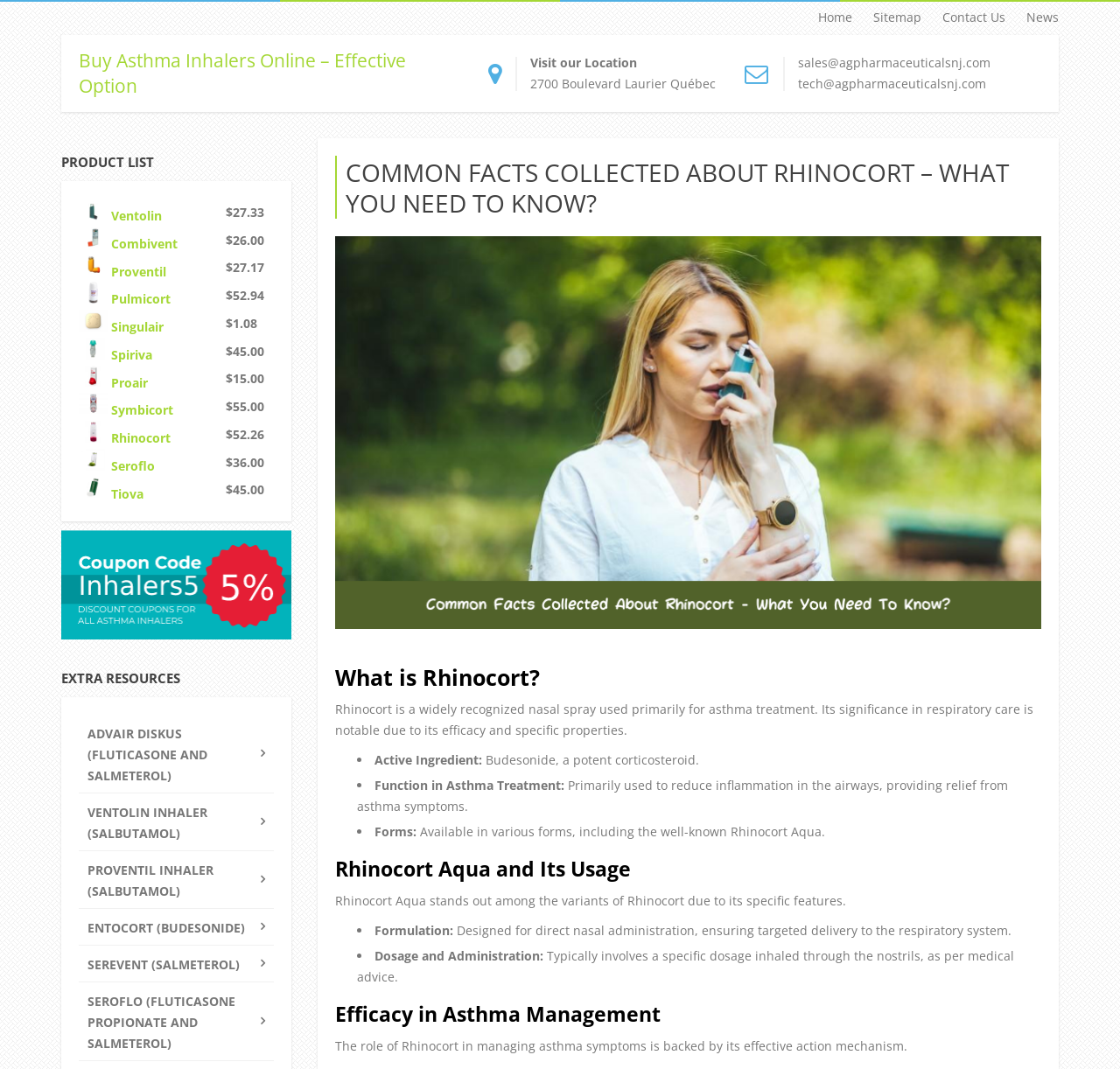Using the elements shown in the image, answer the question comprehensively: What is the active ingredient in Rhinocort?

I found the active ingredient in Rhinocort by reading the text under the 'What is Rhinocort?' heading, which states 'Active Ingredient: Budesonide, a potent corticosteroid.'